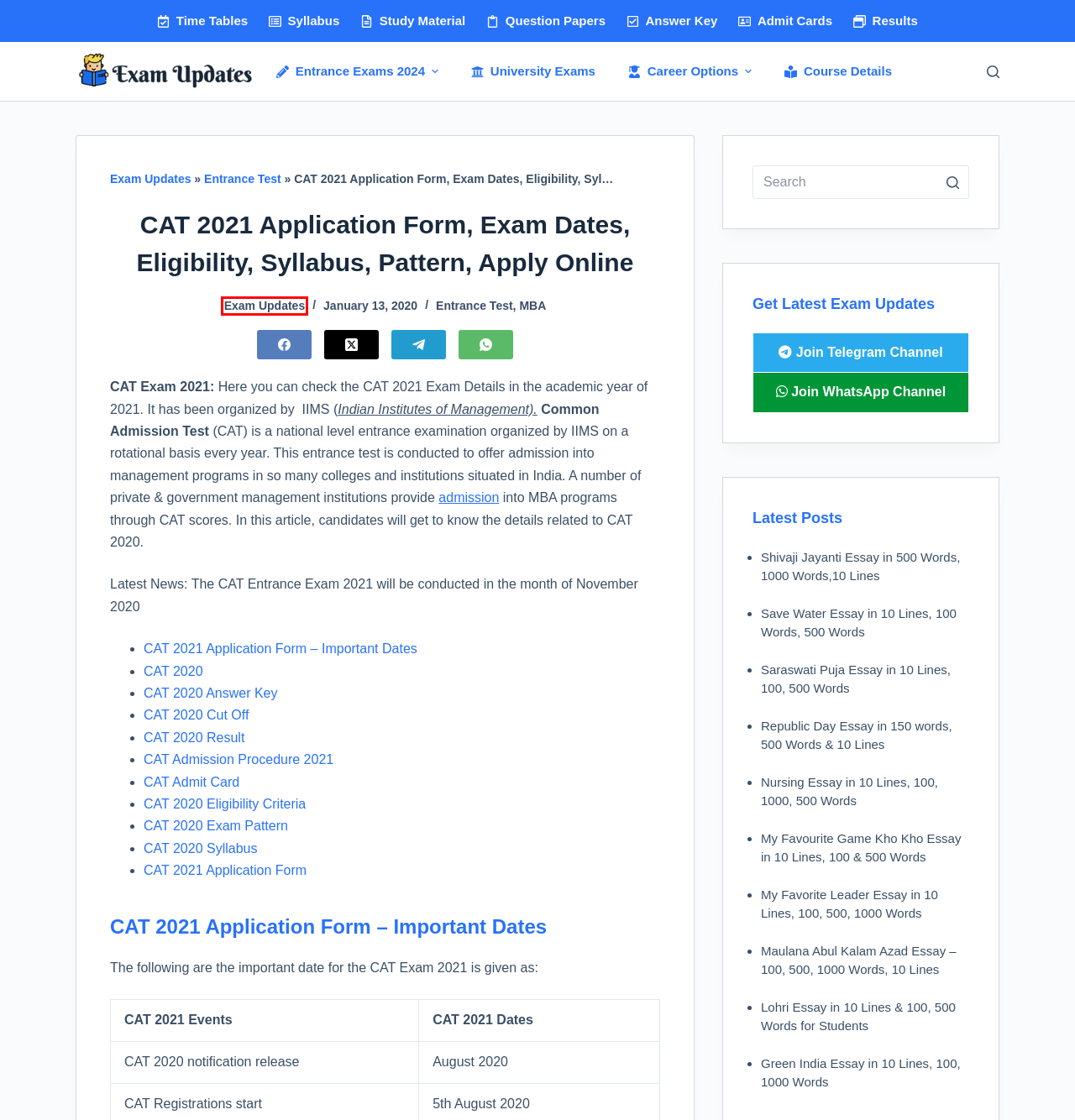With the provided webpage screenshot containing a red bounding box around a UI element, determine which description best matches the new webpage that appears after clicking the selected element. The choices are:
A. Course Details Archives - Exam Updates
B. Study Material Archives - Exam Updates
C. University Archives - Exam Updates
D. My Favorite Leader Essay in 10 Lines, 100, 500, 1000 Words
E. Save Water Essay in 10 Lines, 100 Words, 500 Words
F. Answer Key Archives - Exam Updates
G. admissions Archives - Exam Updates
H. Exam Updates - Exam Updates

H